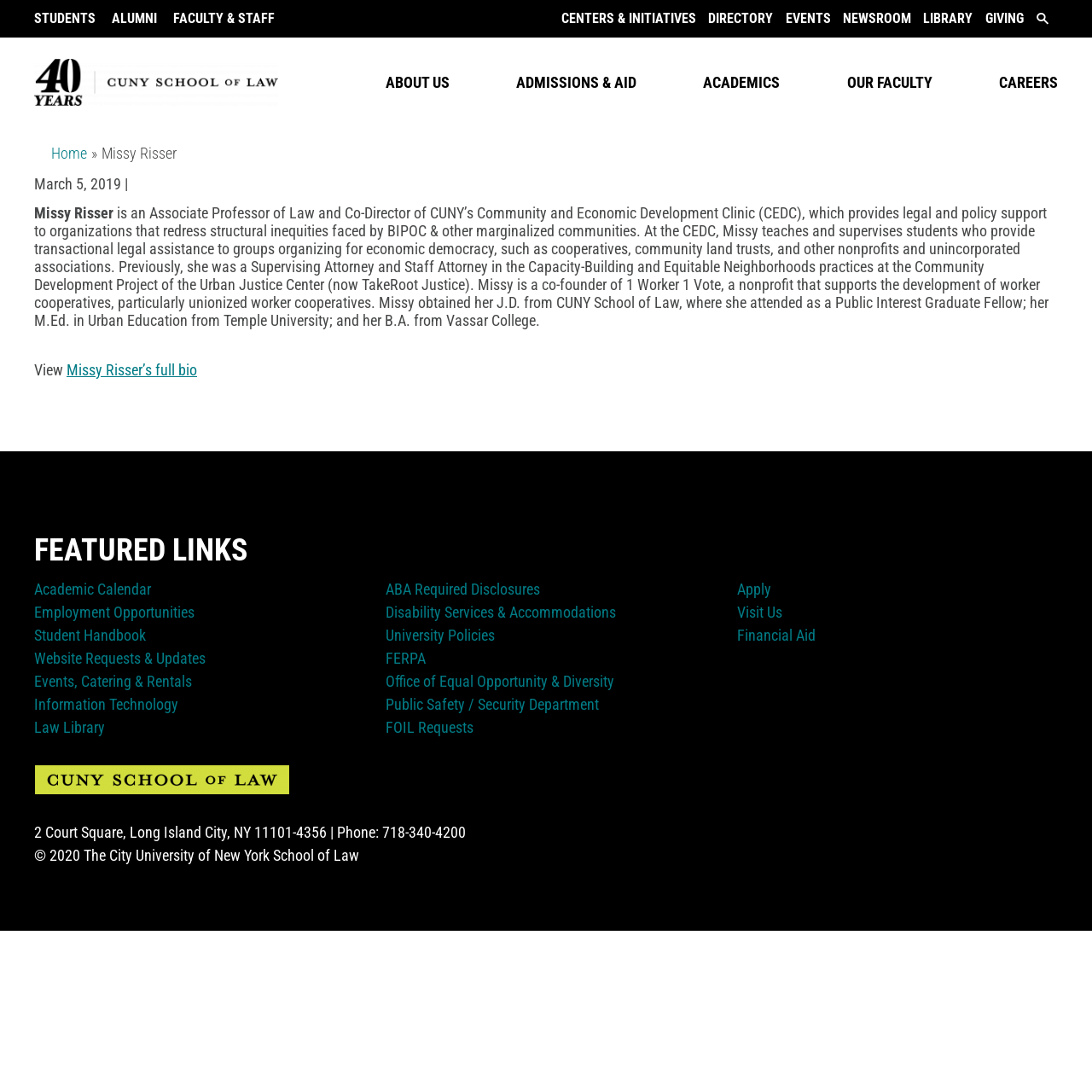By analyzing the image, answer the following question with a detailed response: What is the address of the law school?

I found the answer by looking at the bottom of the webpage, where the contact information is provided. The address is listed as '2 Court Square, Long Island City, NY 11101-4356'.